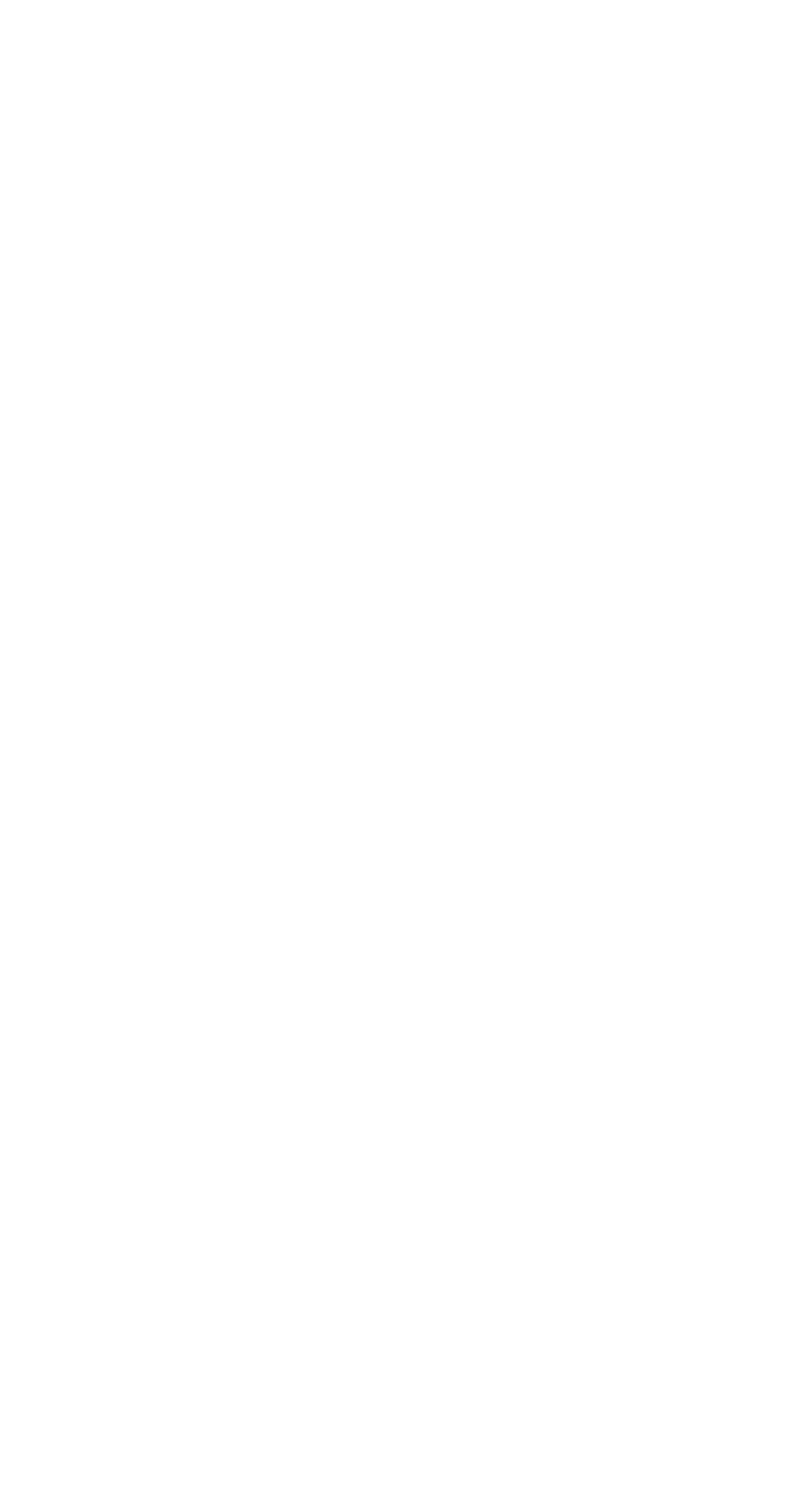What is the label of the last field in the form?
Using the information from the image, answer the question thoroughly.

The last field in the form is a textbox with a label 'What Is your product request?' which suggests that users need to provide a description of their product request.